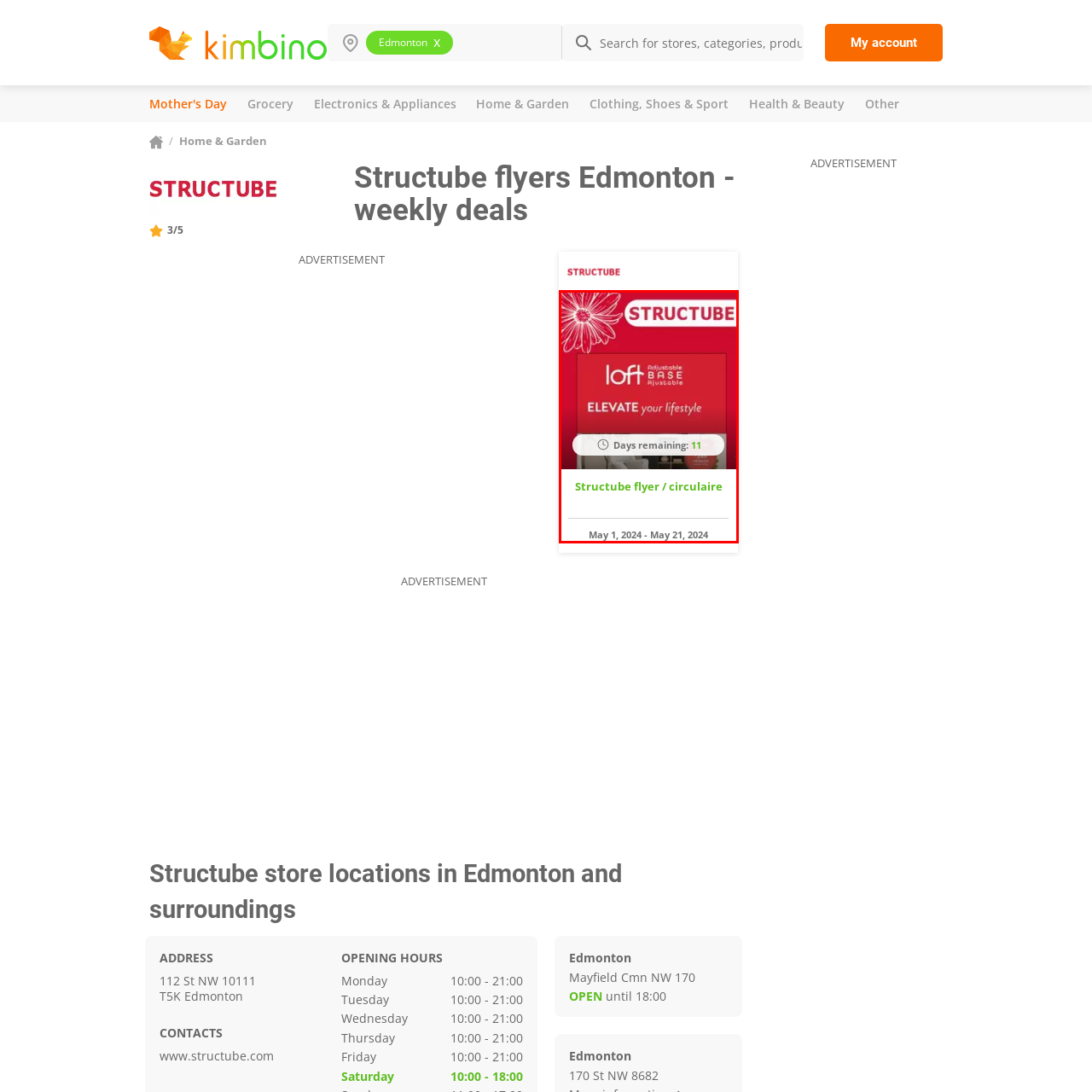Concentrate on the section within the teal border, What is the focus of the promotion? 
Provide a single word or phrase as your answer.

comfort and modern living